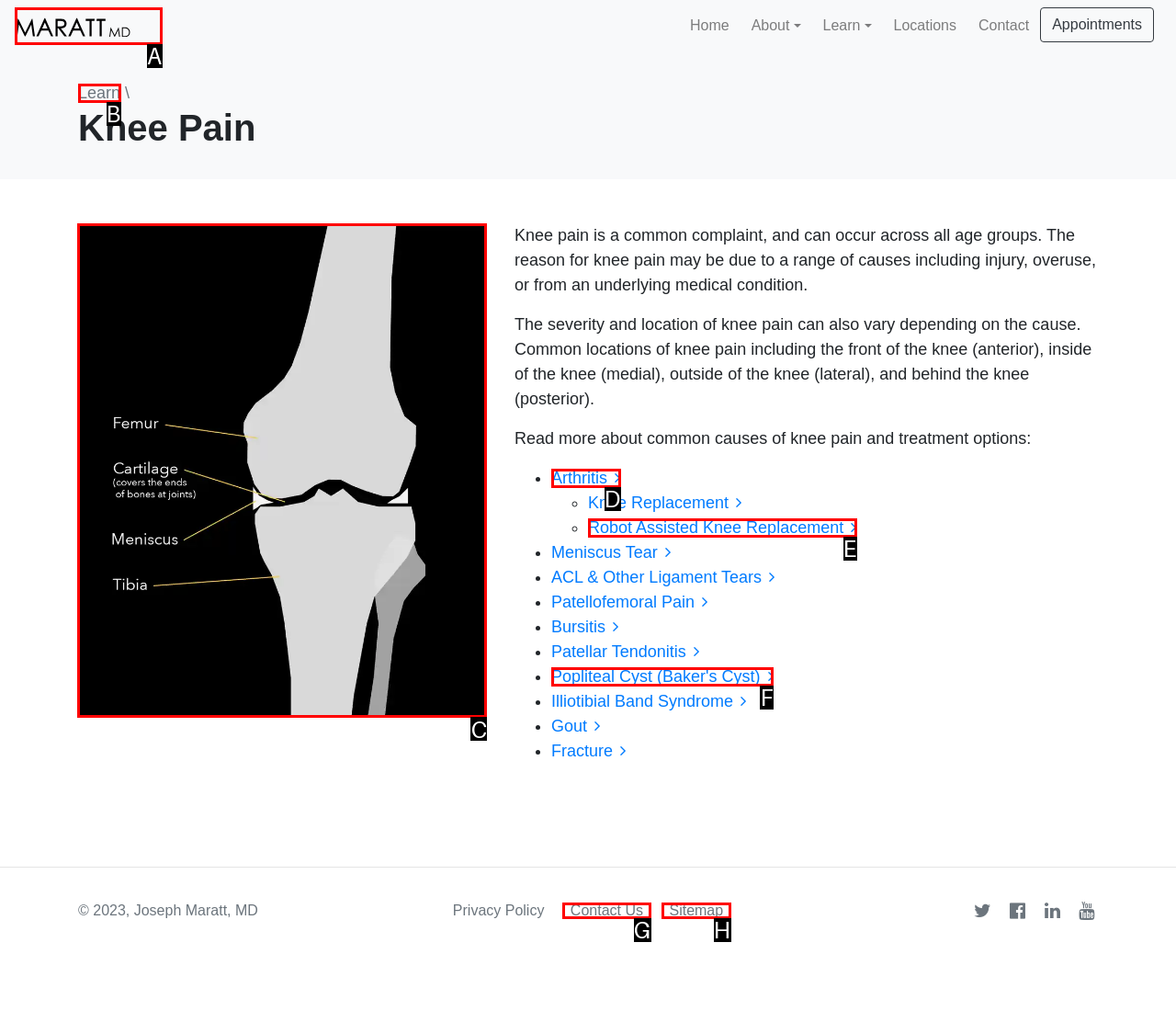Identify which lettered option completes the task: View the 'Knee with labels' image. Provide the letter of the correct choice.

C